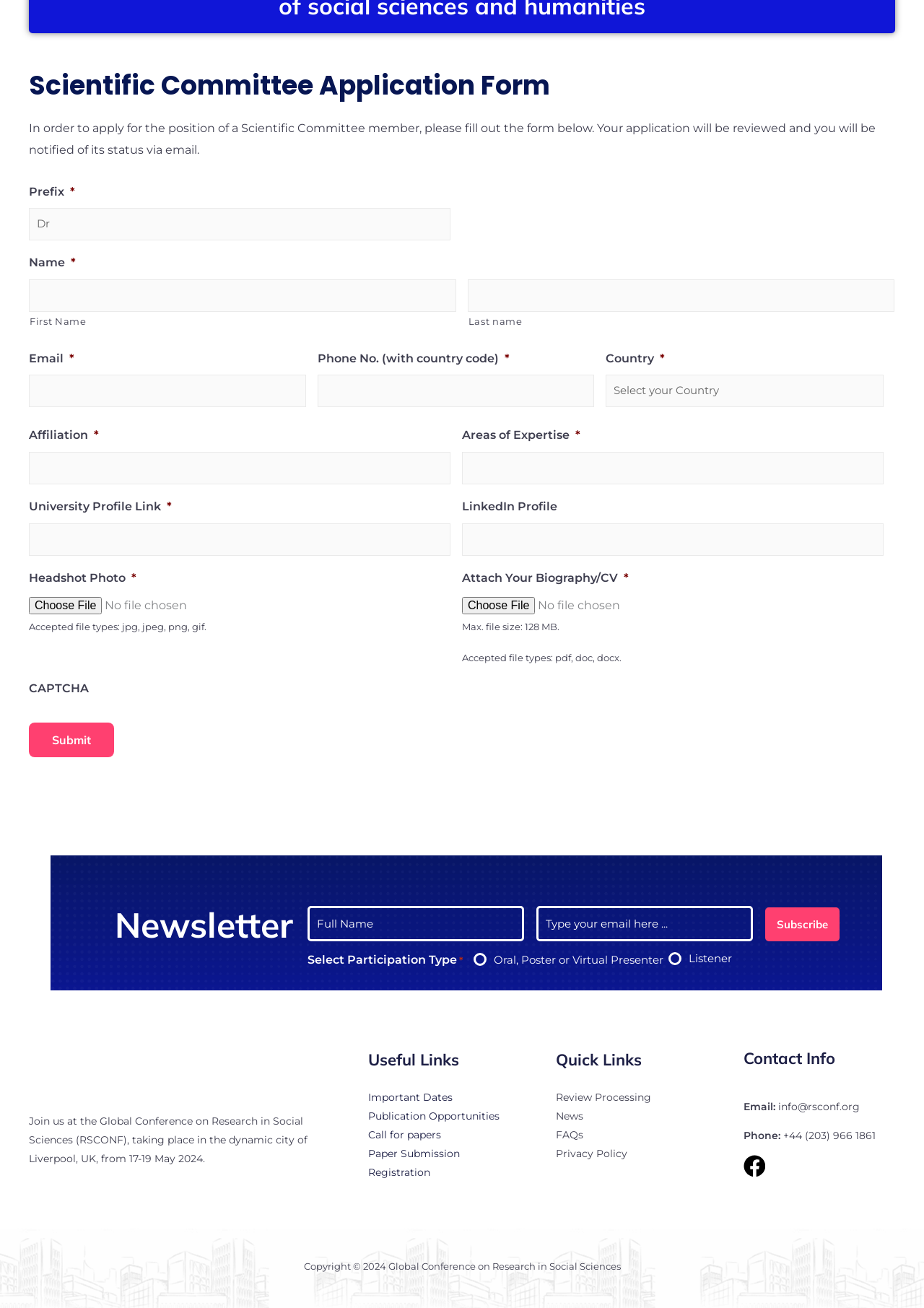Find the bounding box coordinates for the area that must be clicked to perform this action: "Enter your first name".

[0.031, 0.213, 0.493, 0.238]